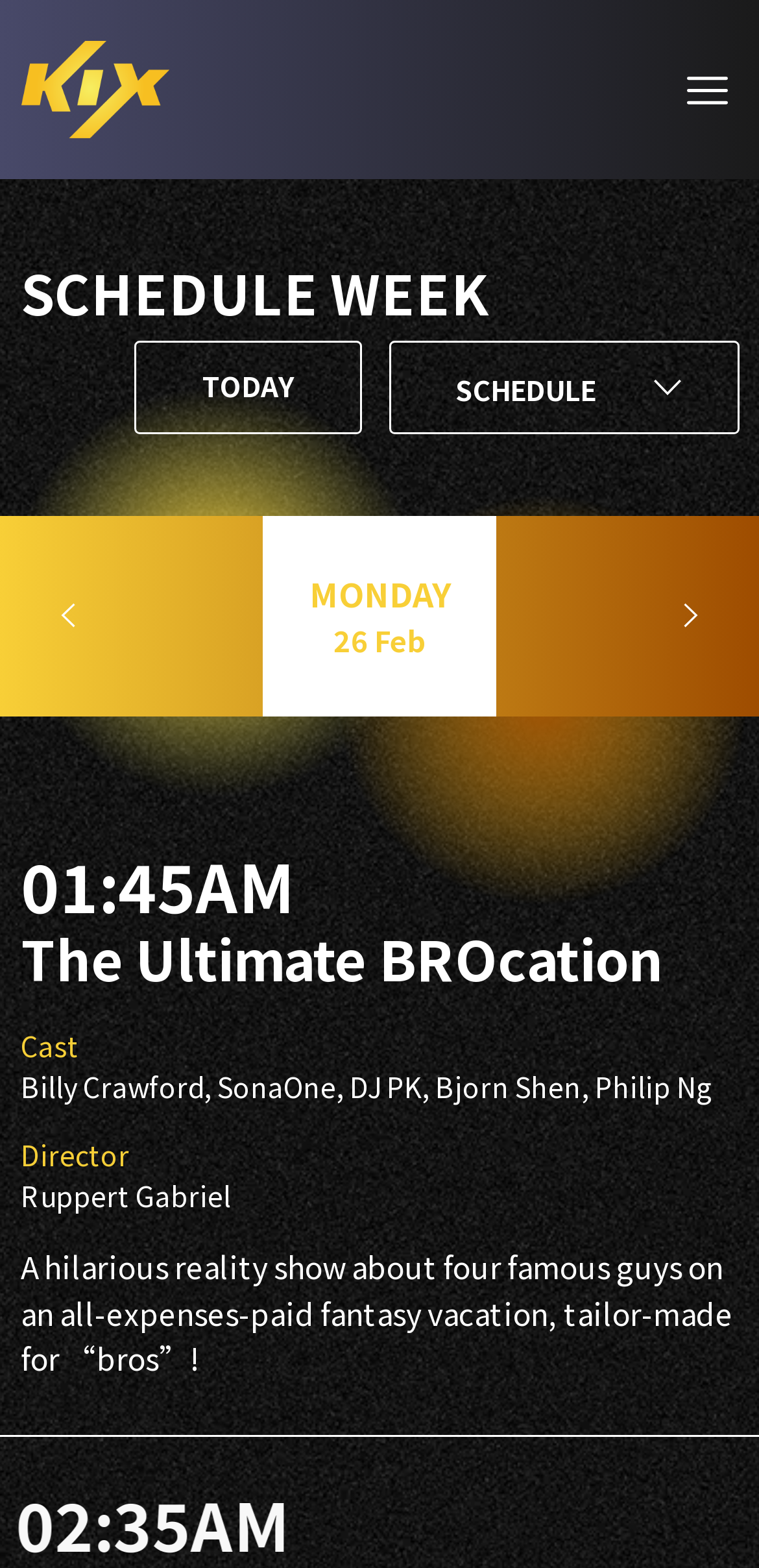What is the schedule for?
Answer the question using a single word or phrase, according to the image.

Today